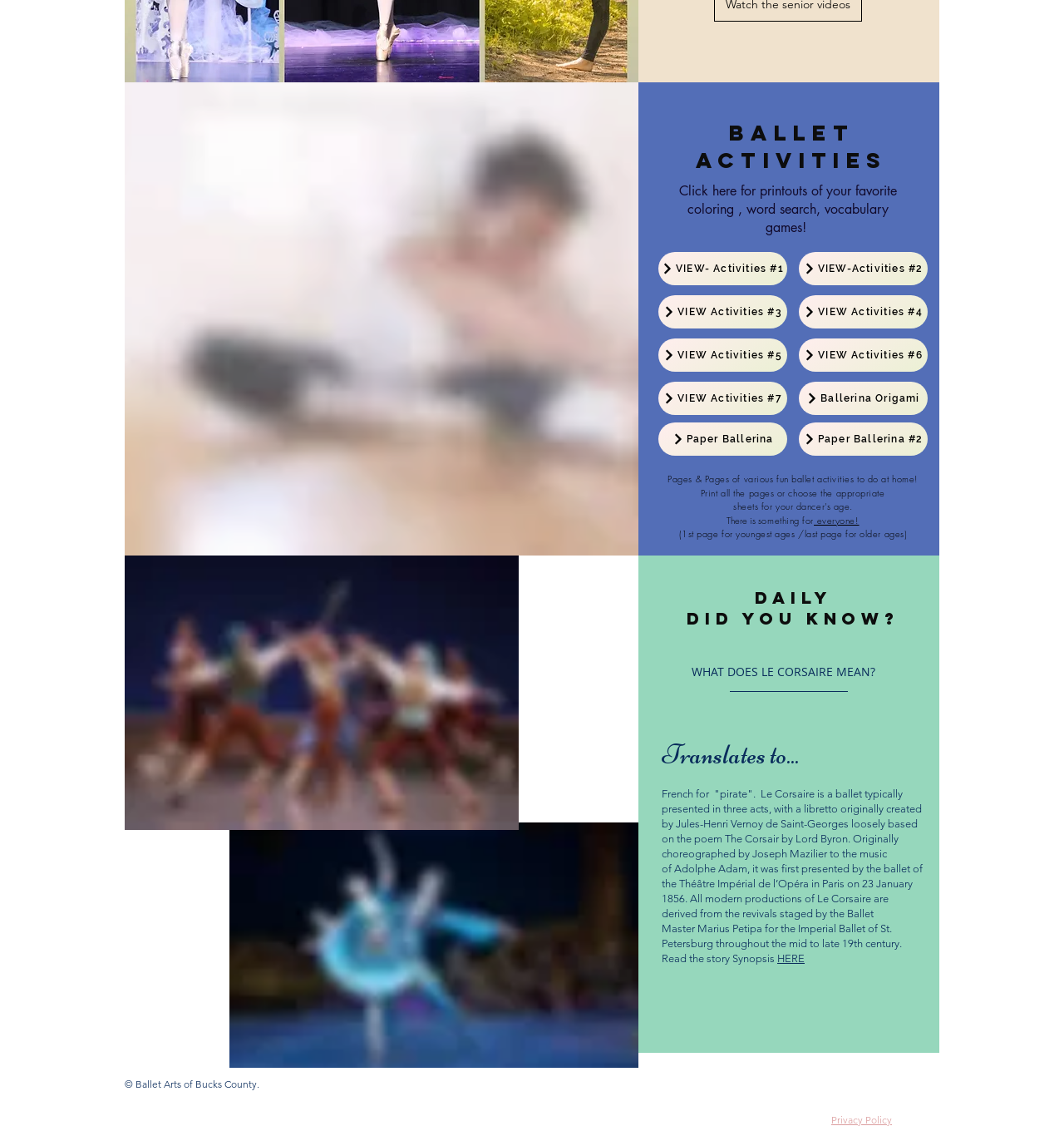Please determine the bounding box coordinates of the section I need to click to accomplish this instruction: "View 'Paper Ballerina'".

[0.619, 0.375, 0.74, 0.405]